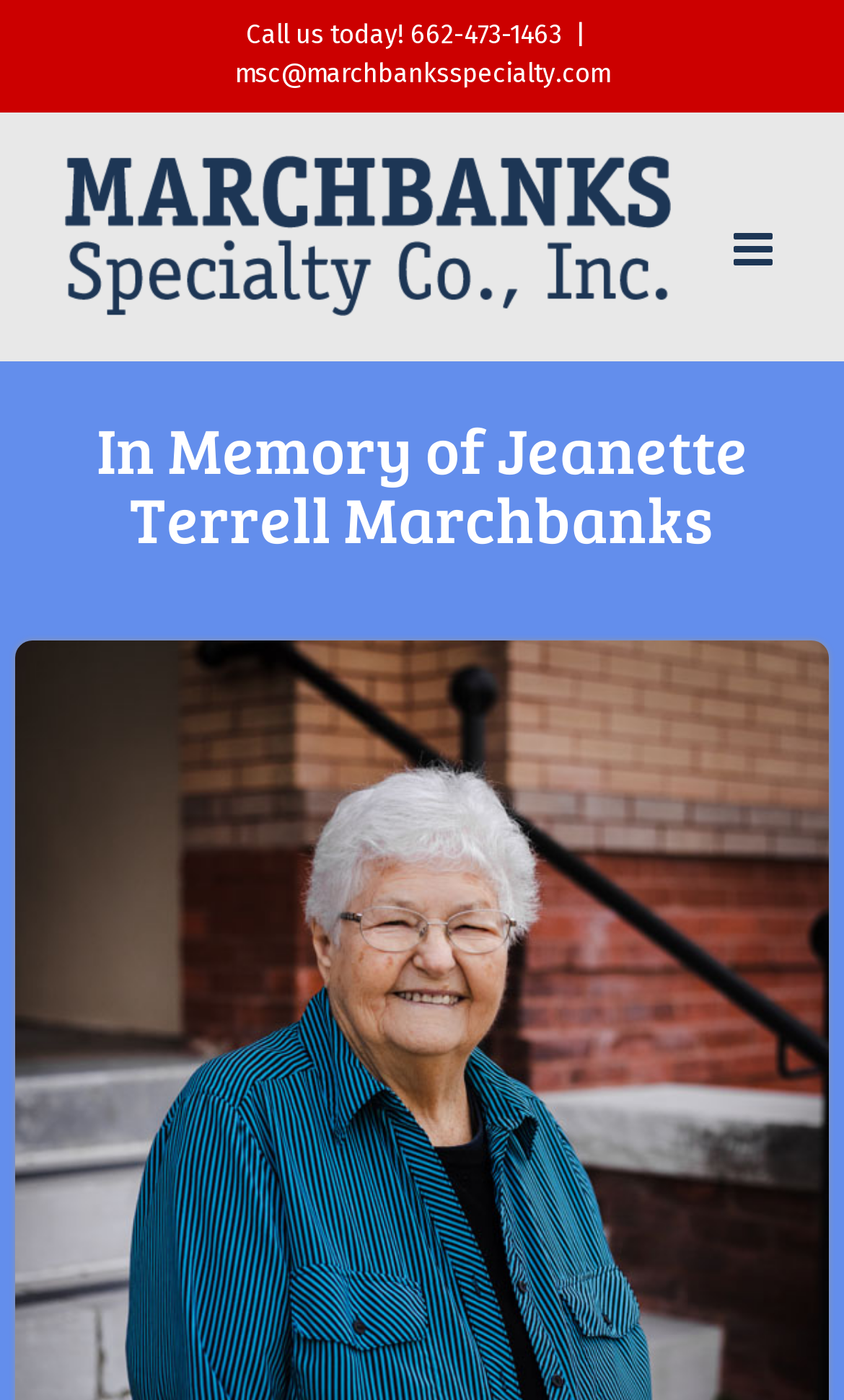Use a single word or phrase to respond to the question:
What is the purpose of the toggle button?

To toggle mobile menu